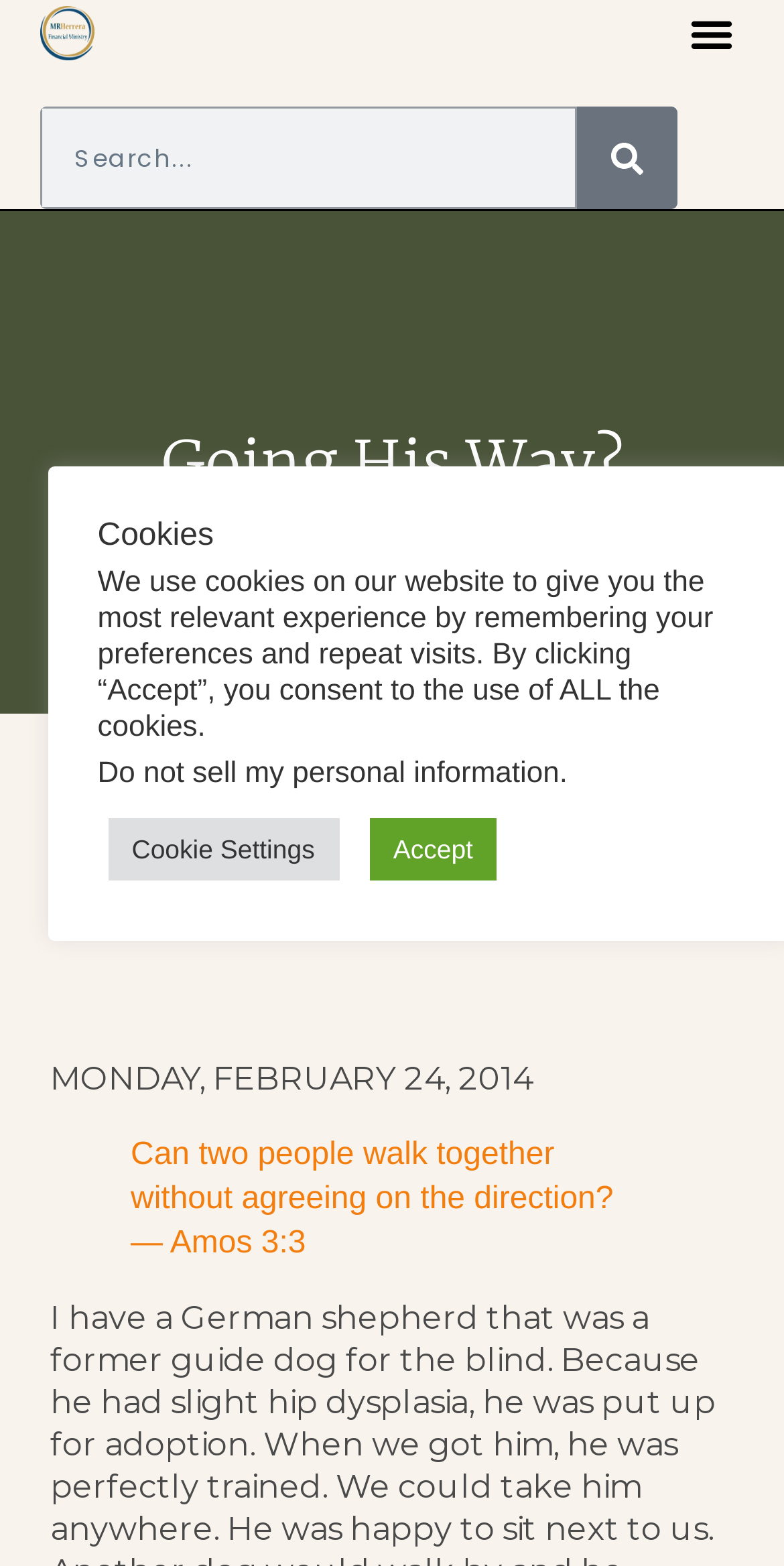What is the purpose of the button at the top right corner?
Using the image, provide a detailed and thorough answer to the question.

The button at the top right corner of the webpage is a menu toggle button, which is used to expand or collapse the menu. It has a bounding box of [0.865, 0.0, 0.95, 0.042] and is currently not expanded.